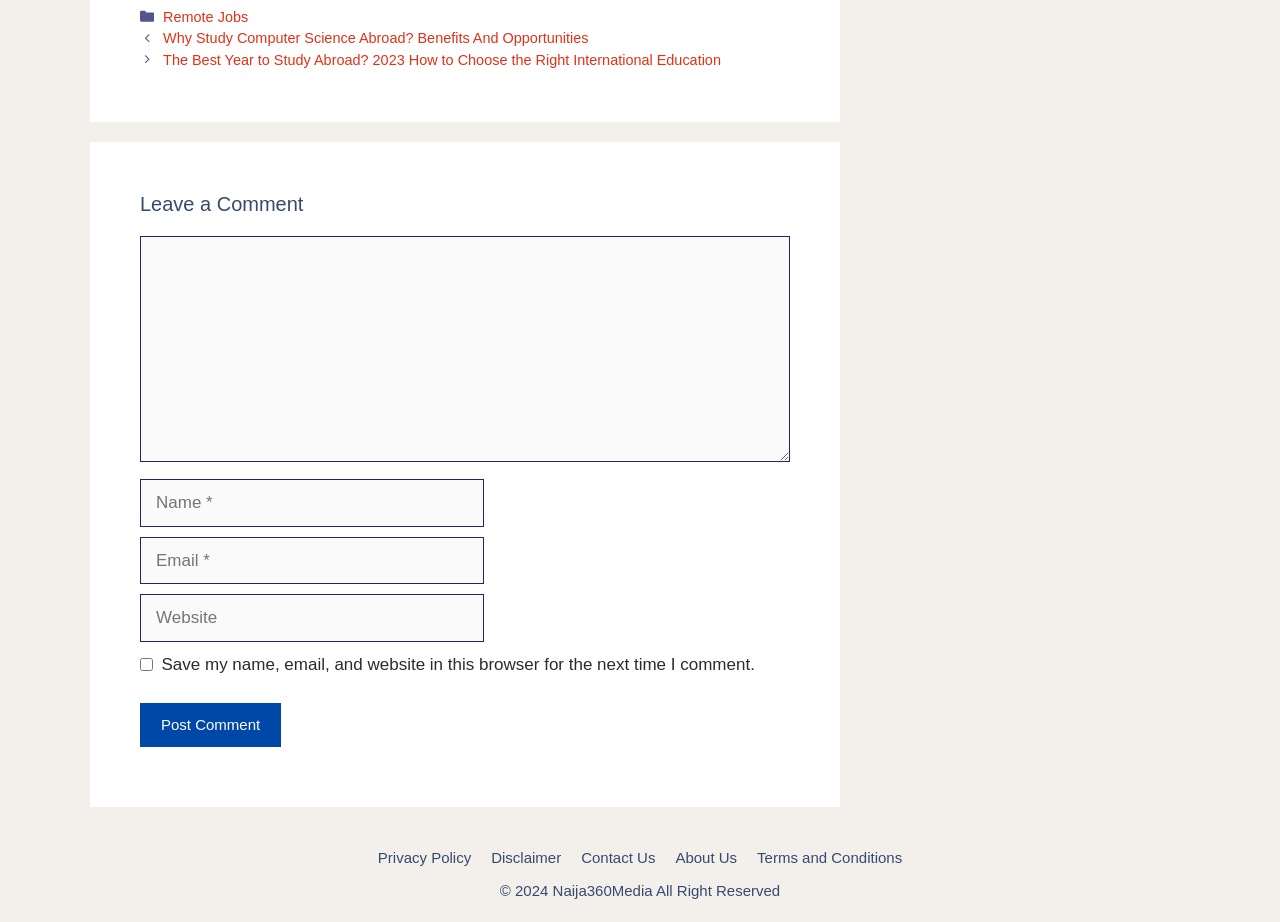Identify the bounding box coordinates of the region that needs to be clicked to carry out this instruction: "Click on the 'Post Comment' button". Provide these coordinates as four float numbers ranging from 0 to 1, i.e., [left, top, right, bottom].

[0.109, 0.762, 0.22, 0.81]